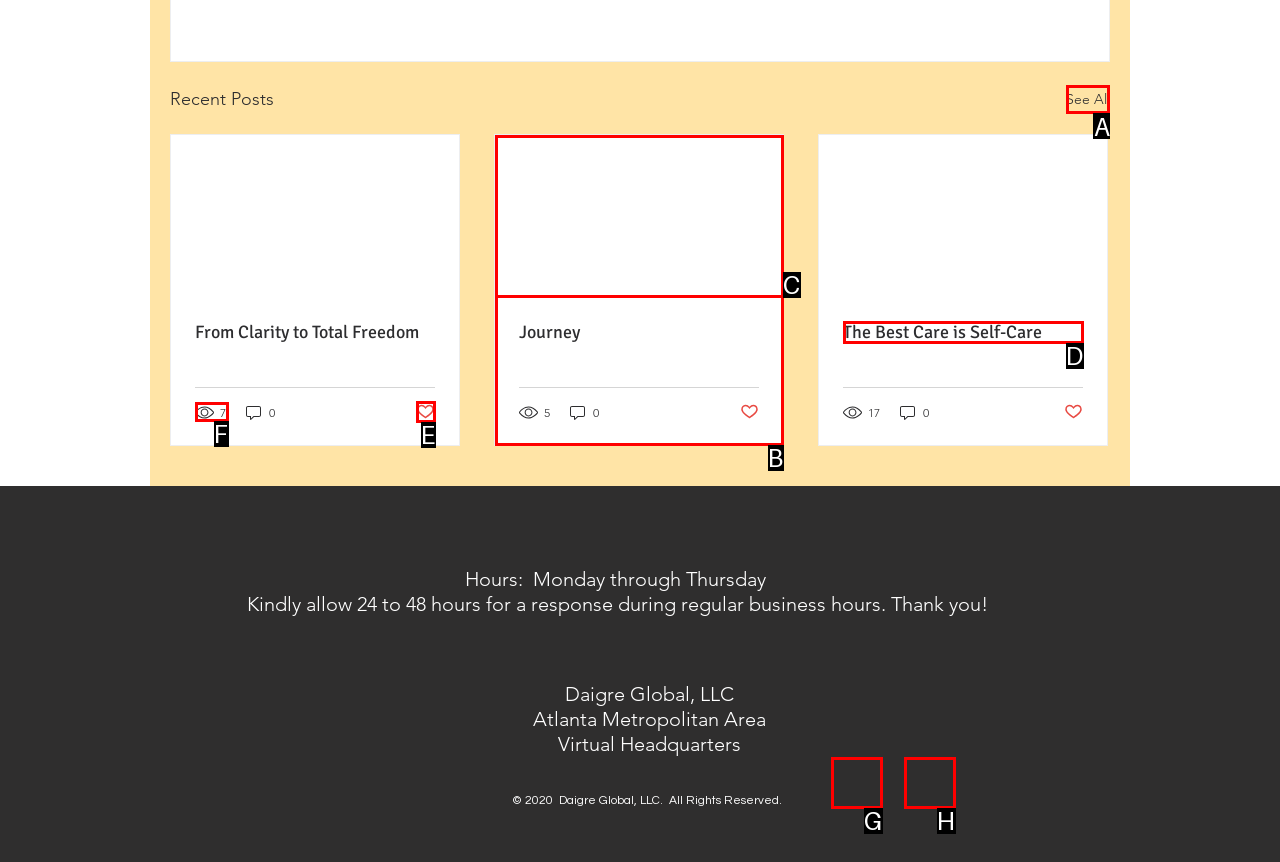Given the instruction: Click on the 'See All' link, which HTML element should you click on?
Answer with the letter that corresponds to the correct option from the choices available.

A